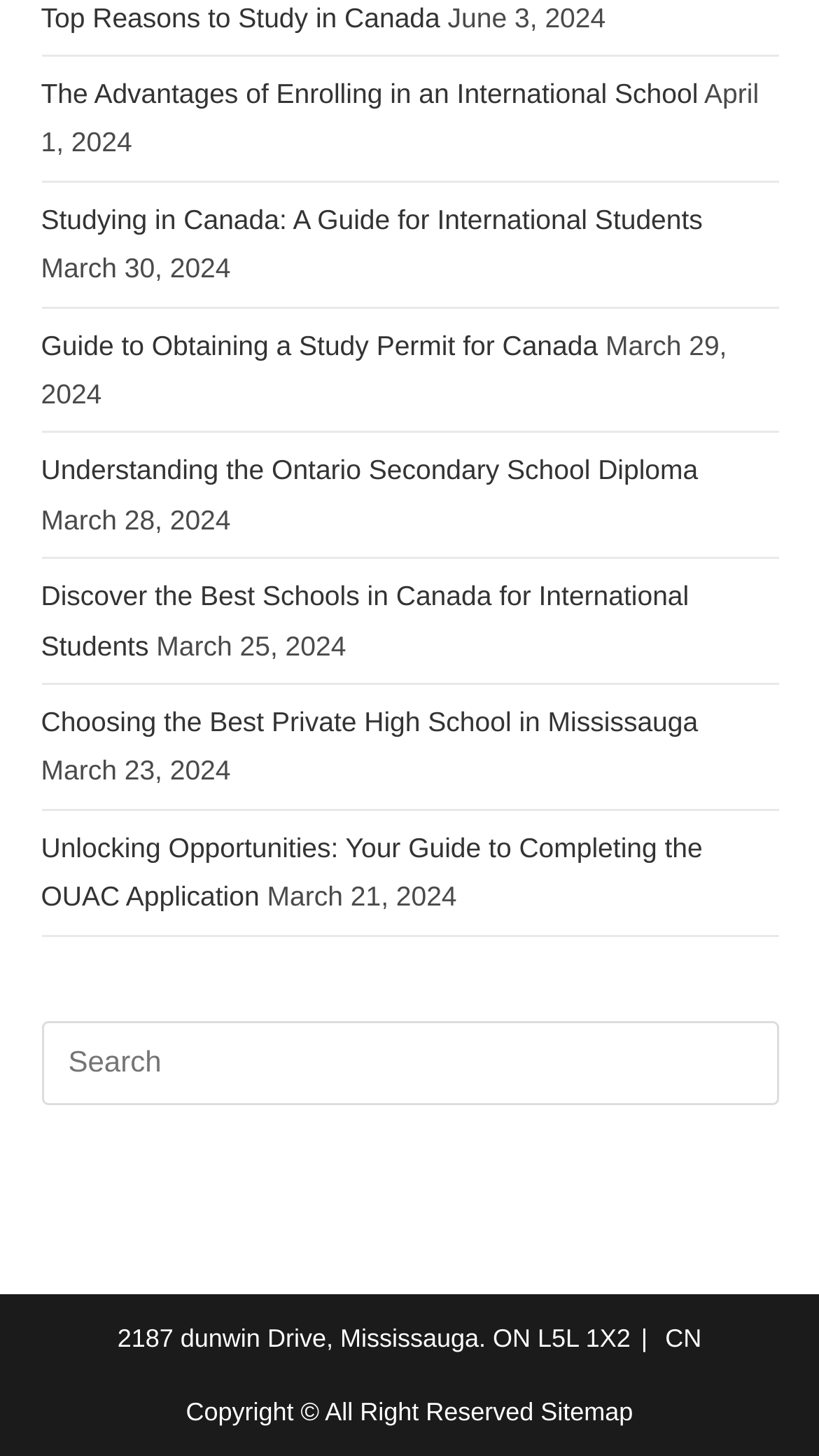Determine the bounding box coordinates (top-left x, top-left y, bottom-right x, bottom-right y) of the UI element described in the following text: CN

[0.812, 0.908, 0.857, 0.929]